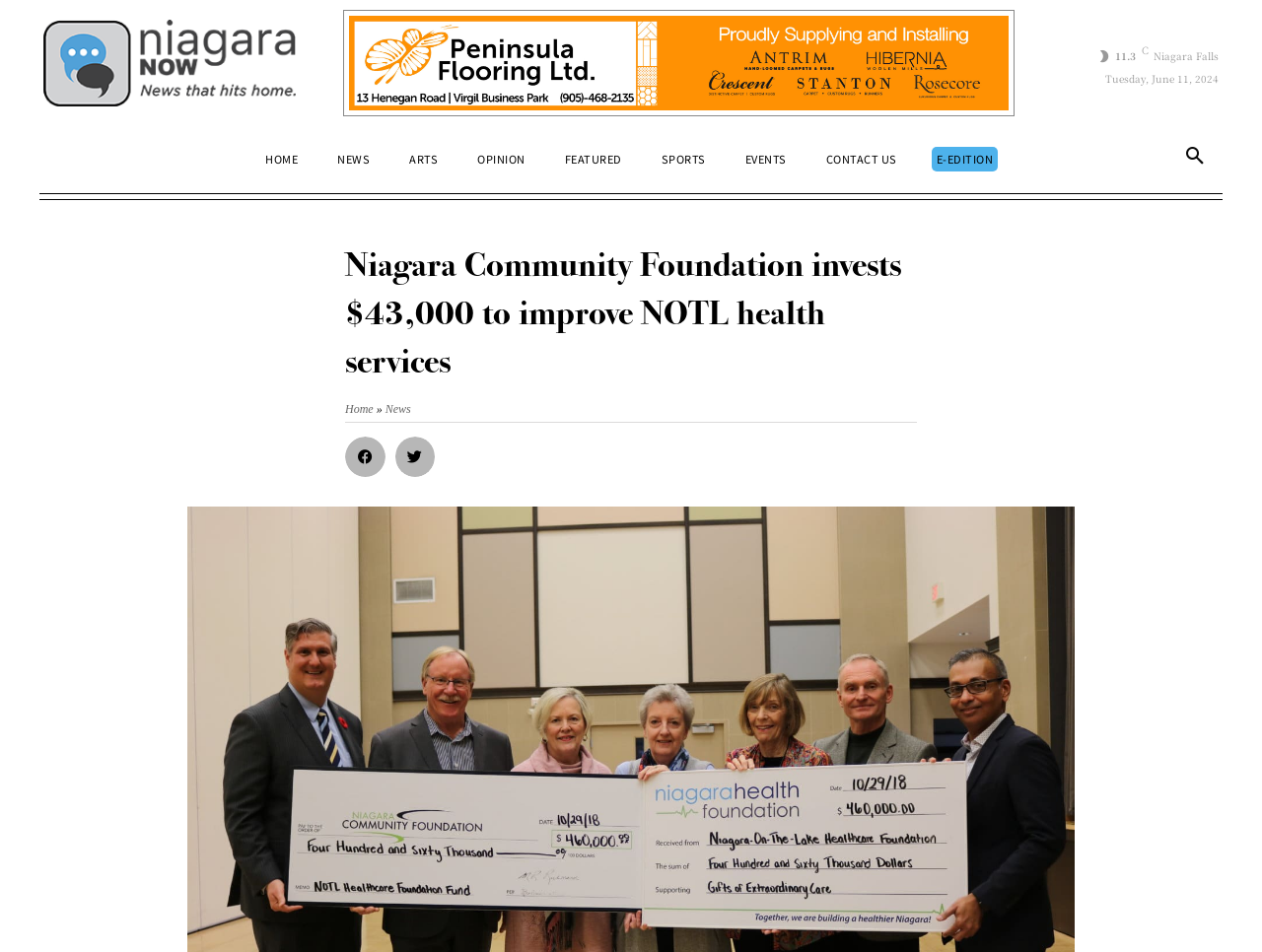Please determine the bounding box coordinates for the UI element described here. Use the format (top-left x, top-left y, bottom-right x, bottom-right y) with values bounded between 0 and 1: Featured

[0.443, 0.154, 0.496, 0.18]